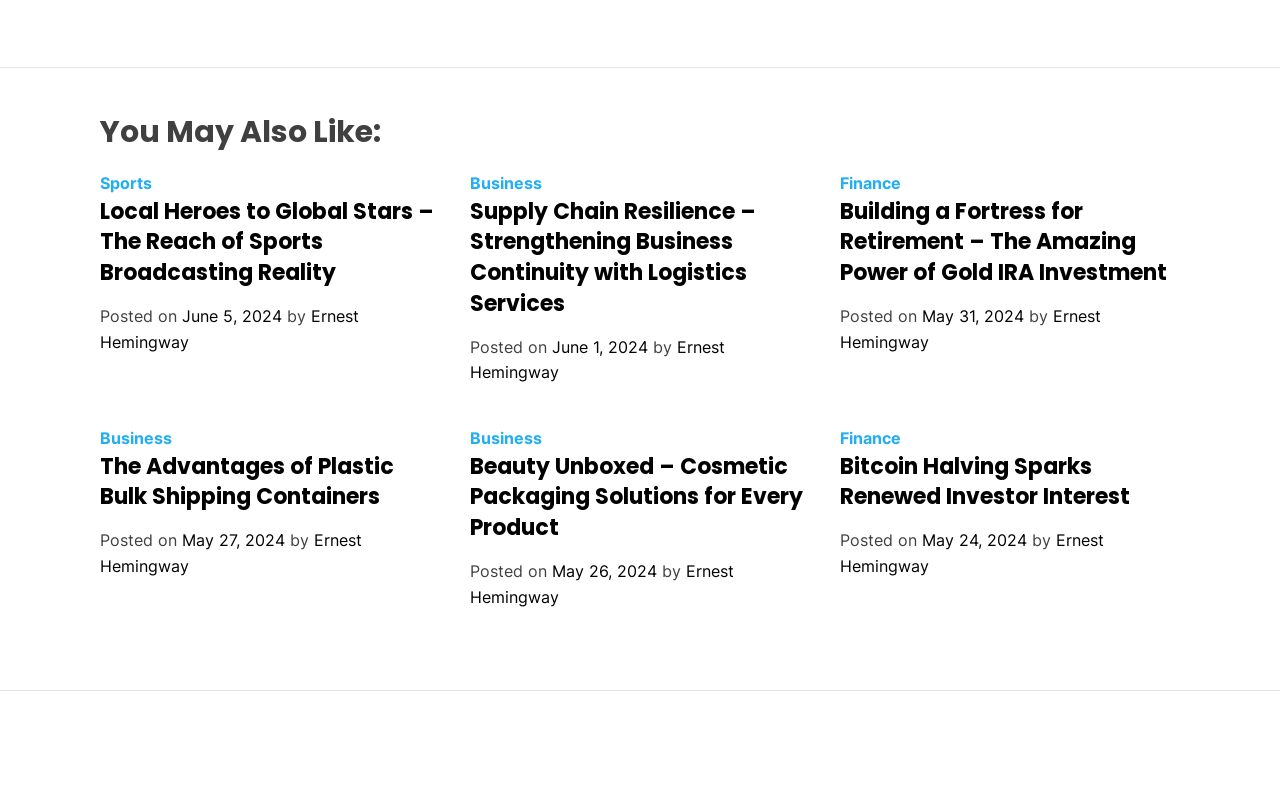What categories are available on this webpage?
Look at the image and provide a short answer using one word or a phrase.

Sports, Business, Finance